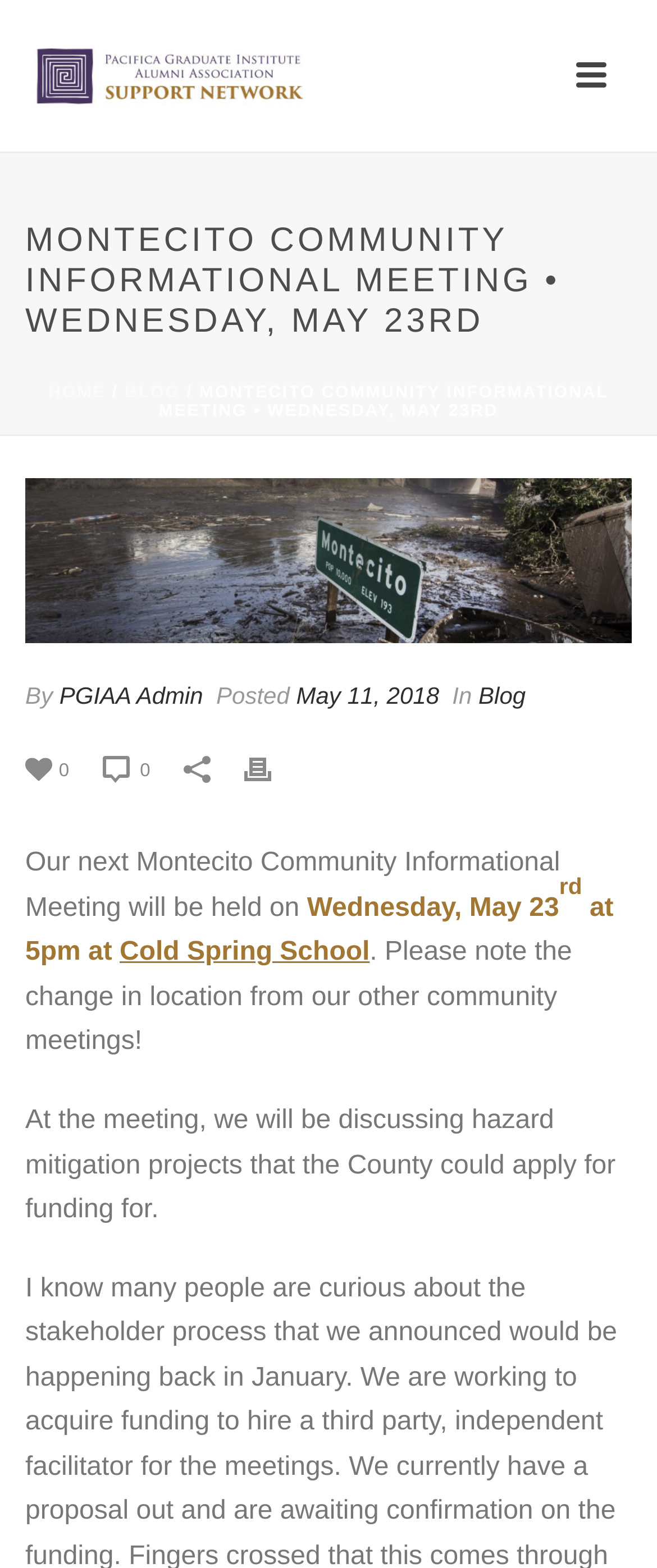Please determine the bounding box coordinates, formatted as (top-left x, top-left y, bottom-right x, bottom-right y), with all values as floating point numbers between 0 and 1. Identify the bounding box of the region described as: May 11, 2018

[0.451, 0.435, 0.668, 0.452]